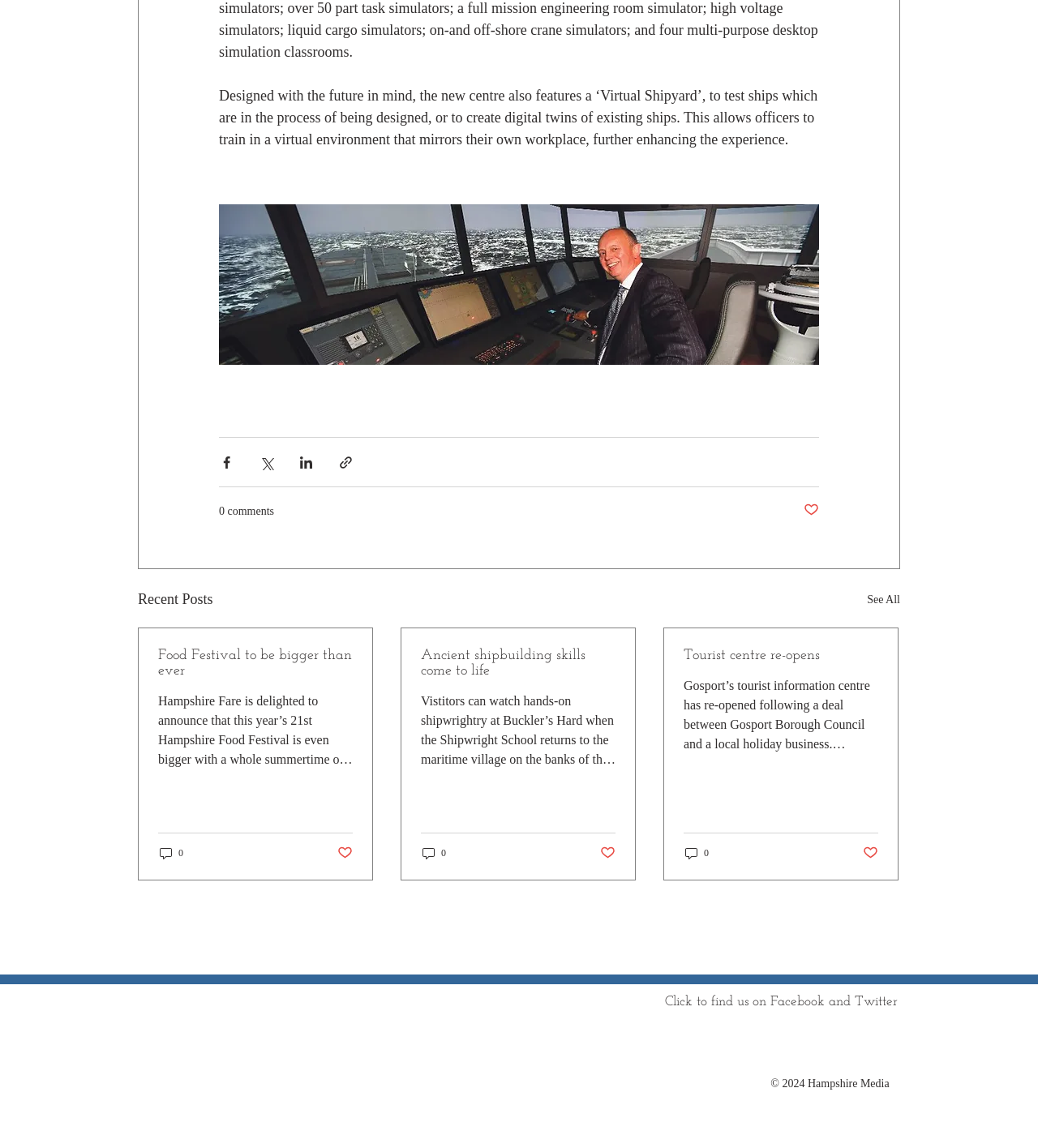Based on the image, give a detailed response to the question: What is the name of the river mentioned in the second article?

The second article on the webpage mentions the Beaulieu River, which is located near Buckler's Hard, a maritime village where the Shipwright School will be taking place.